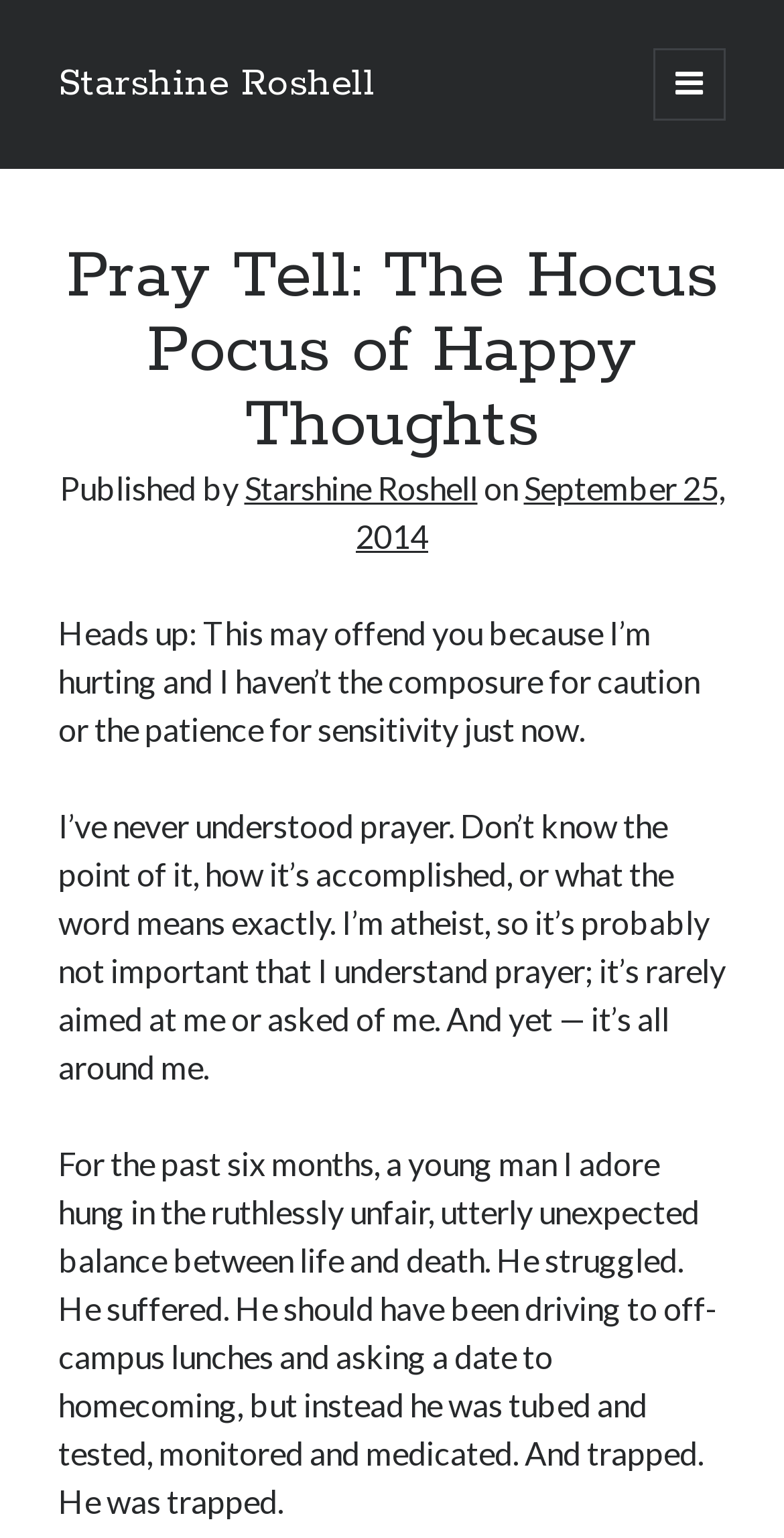How many links are in the 'Recent Posts' section?
Look at the webpage screenshot and answer the question with a detailed explanation.

The 'Recent Posts' section contains 5 link elements, each with a title of a post, such as 'Secrets of a Very Catholic Daughter' and 'Raising a First-Person Shooter'.